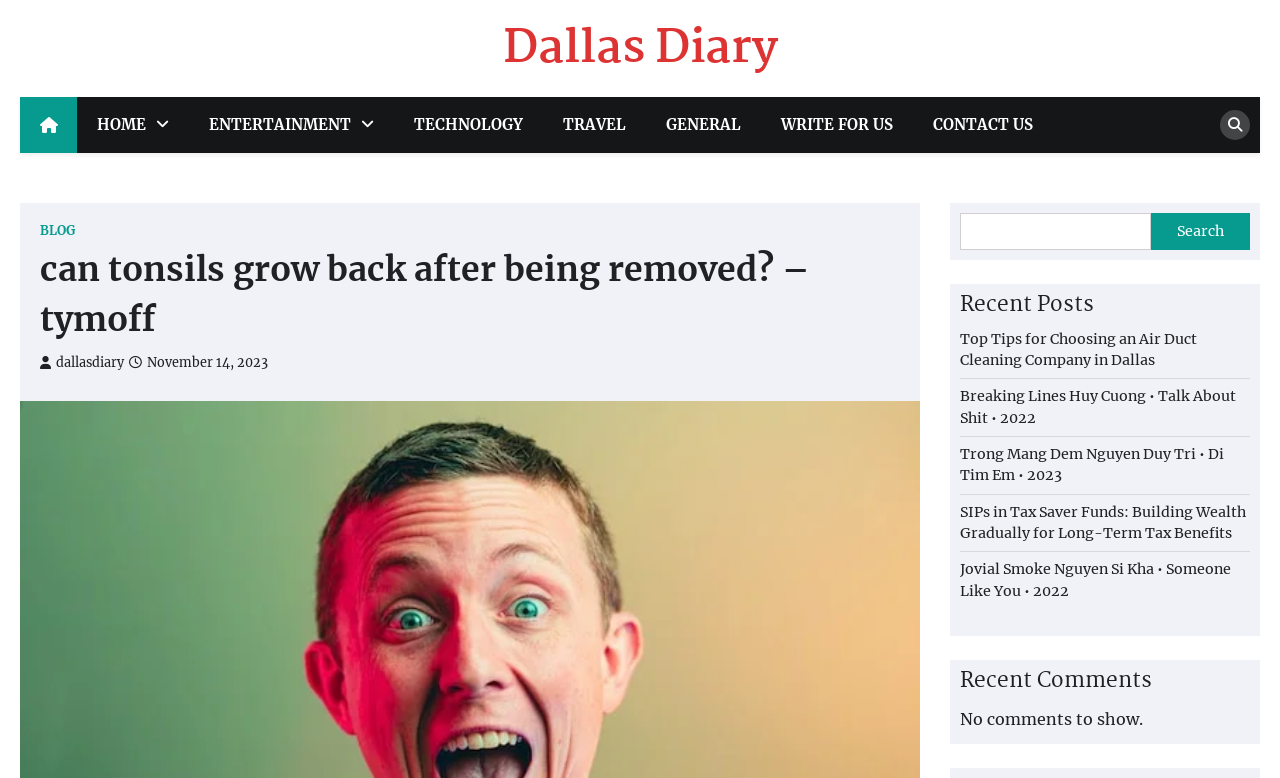Using the description: "Contact Us", determine the UI element's bounding box coordinates. Ensure the coordinates are in the format of four float numbers between 0 and 1, i.e., [left, top, right, bottom].

[0.713, 0.125, 0.823, 0.197]